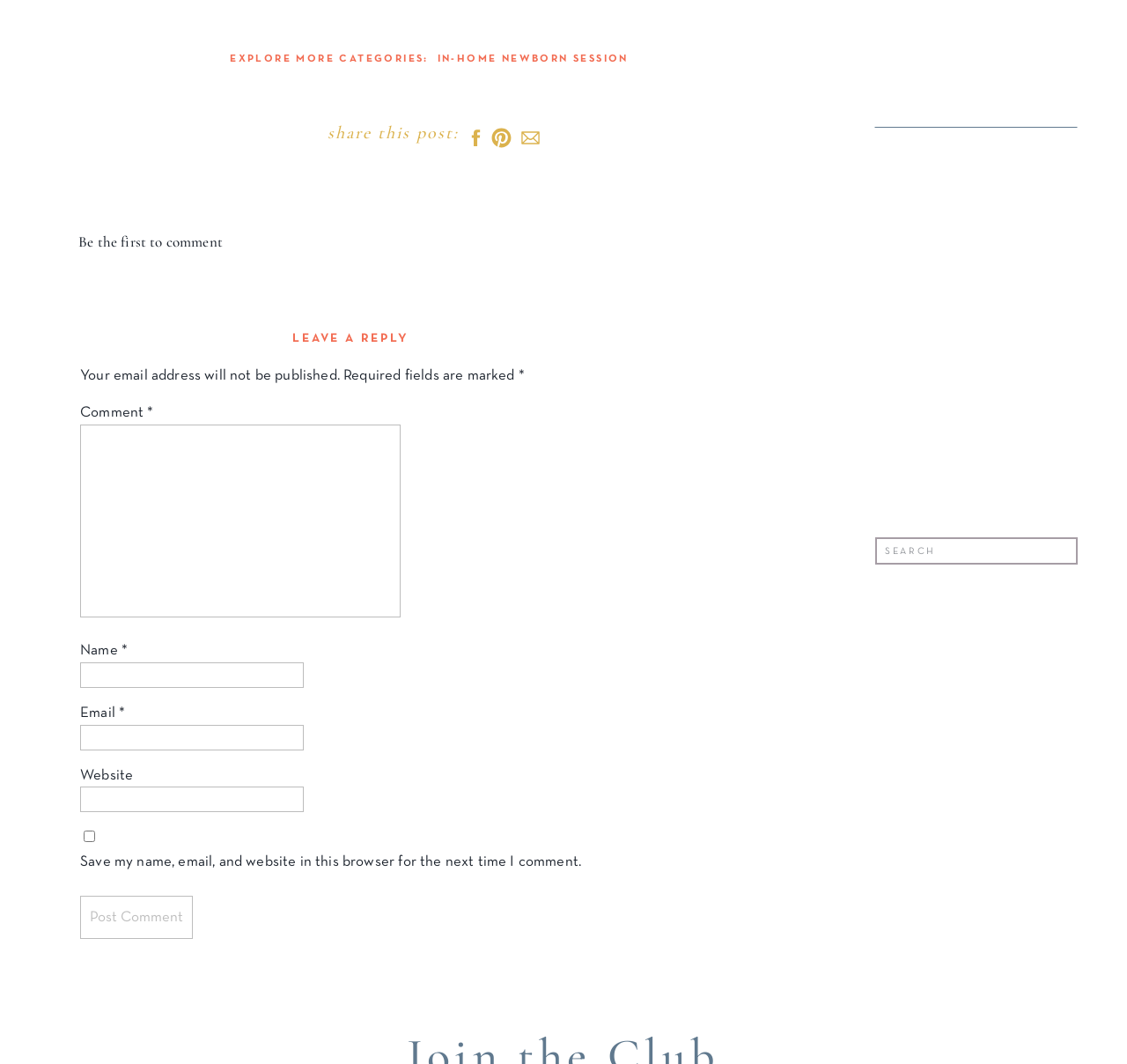Reply to the question with a single word or phrase:
What is the first field in the comment form?

Comment